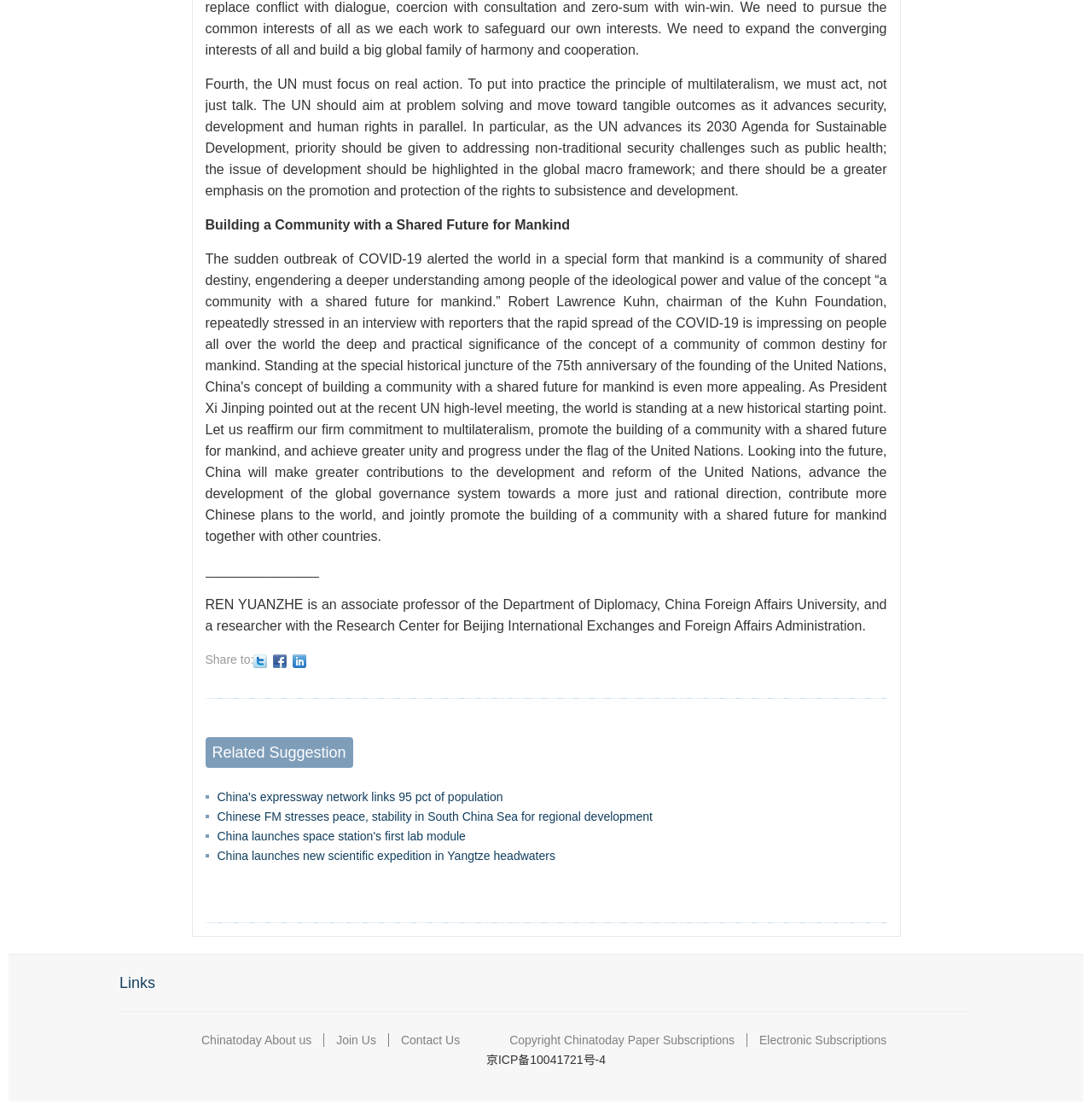Determine the bounding box coordinates of the section to be clicked to follow the instruction: "Contact Us". The coordinates should be given as four float numbers between 0 and 1, formatted as [left, top, right, bottom].

[0.367, 0.931, 0.421, 0.943]